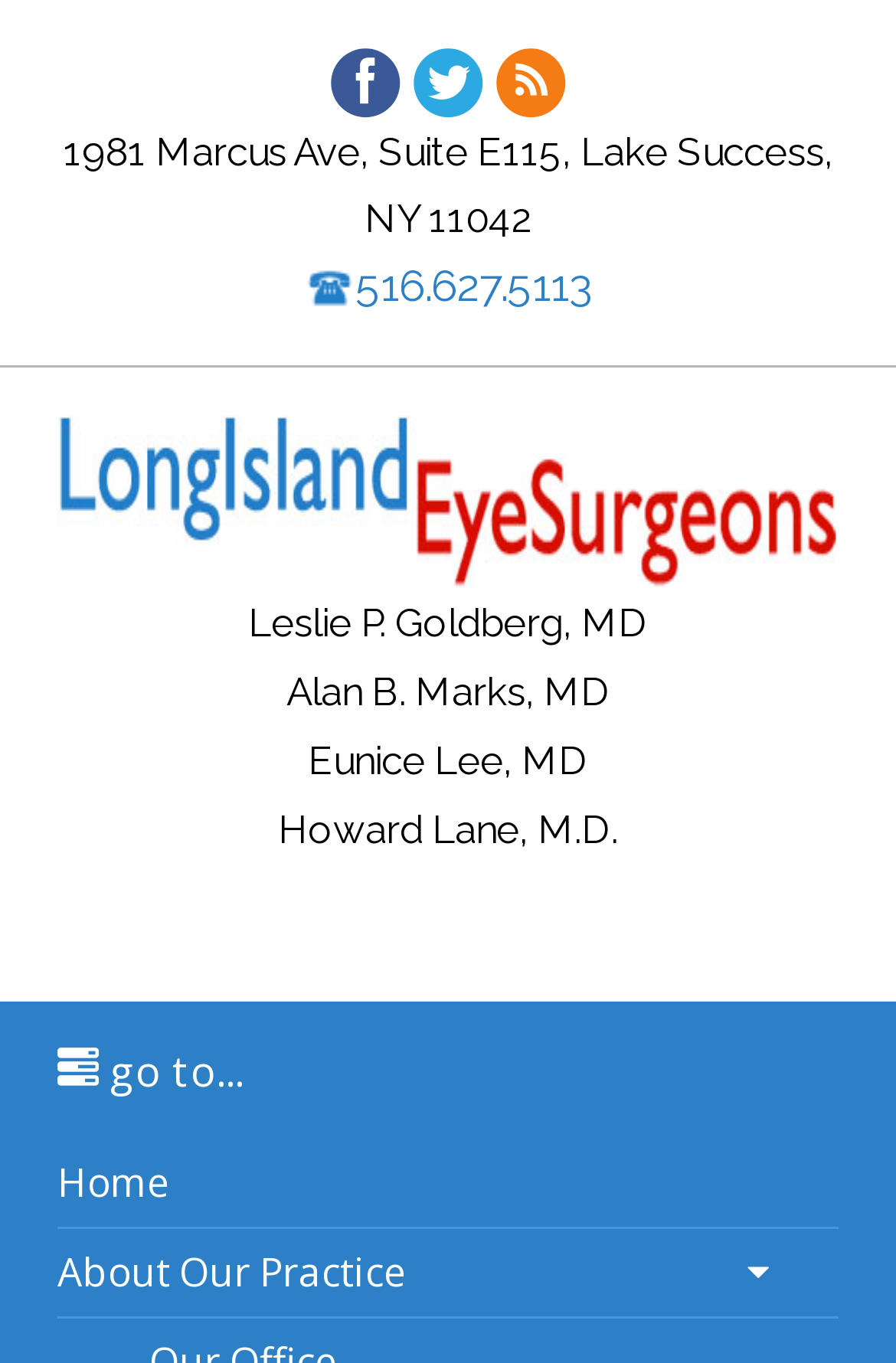Describe every aspect of the webpage in a detailed manner.

The webpage is about Glaucoma treatments offered by Long Island Eye Surgeons. At the top, there are three links with accompanying images, likely representing different treatment options. Below these, there is a link displaying the address "1981 Marcus Ave, Suite E115, Lake Success, NY 11042" and an image of a phone icon, indicating the location and contact information of the practice. 

To the right of the address, there is a link with the phone number "516.627.5113". The practice's name, "Long Island Eye Surgeons", is prominently displayed in the middle of the page, accompanied by a logo image. 

Below the practice's name, there are four links listing the names of doctors: Leslie P. Goldberg, MD, Alan B. Marks, MD, Eunice Lee, MD, and Howard Lane, M.D. These links are arranged in a vertical column, with the first doctor's name at the top and the last at the bottom. 

At the very bottom of the page, there are three links: "go to…", "Home", and "About Our Practice", which likely serve as navigation options.